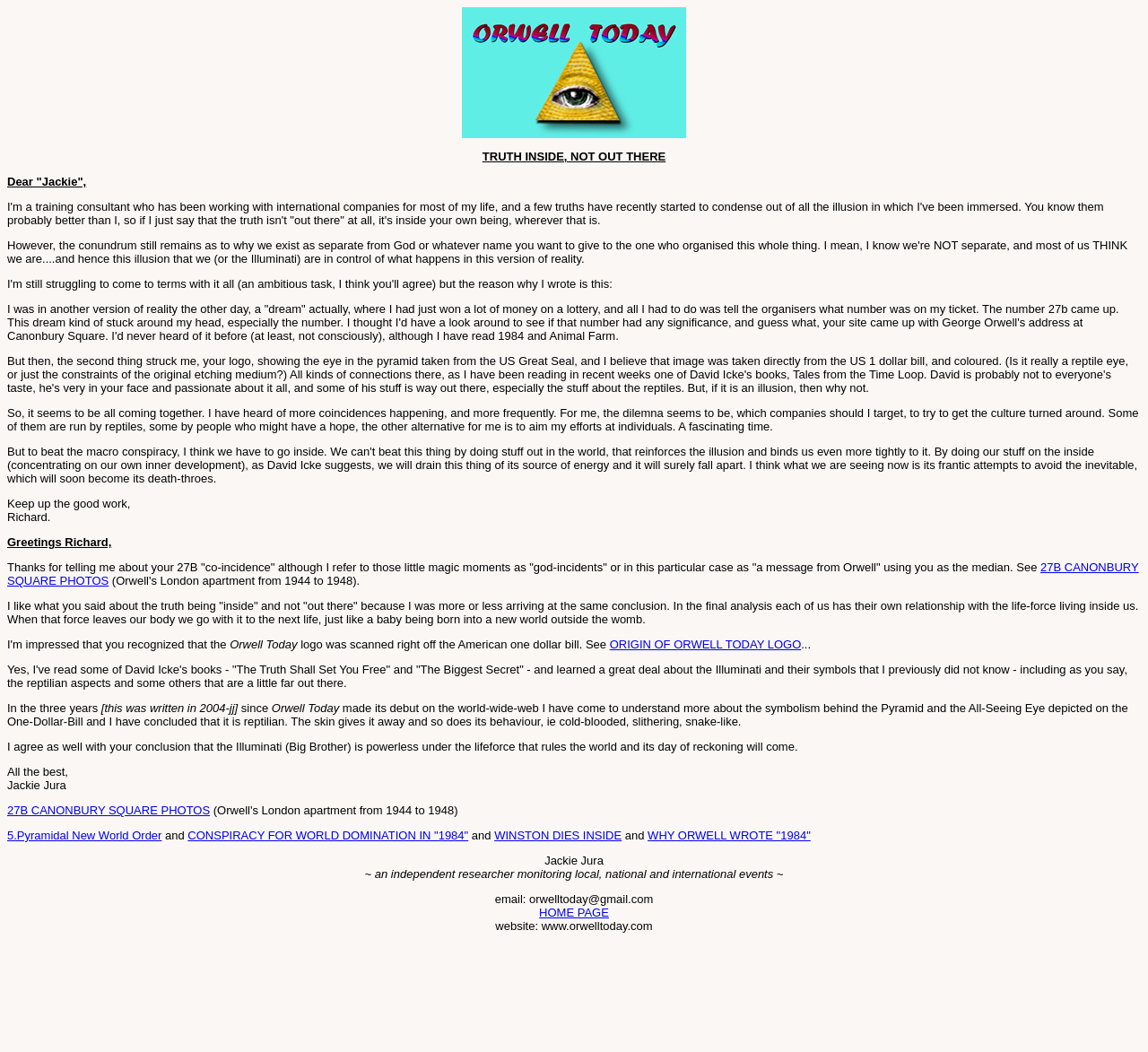Provide a thorough description of this webpage.

This webpage appears to be a personal blog or website focused on discussing the themes and ideas presented in George Orwell's work, particularly his novel "1984". The page is divided into several sections, with a prominent header at the top featuring the title "TRUTH INSIDE, NOT OUT THERE" in a large font.

Below the header, there is a series of paragraphs and letters exchanged between individuals, discussing their personal experiences and insights related to Orwell's work. The letters are written in a conversational tone, with the authors sharing their thoughts on the nature of truth, the importance of looking inward, and the relevance of Orwell's ideas to contemporary society.

On the left side of the page, there is a column of links and titles, including "Orwell Today", "27B Canonbury Square Photos", and "Conspiracy for World Domination in '1984'". These links likely lead to other pages or articles on the website, exploring specific topics related to Orwell's work.

Towards the bottom of the page, there is a section featuring the website's logo, which is explained to be a scanned image from the American one-dollar bill. The logo is accompanied by a brief description and a link to learn more about its origin.

The page also includes a section with contact information, including an email address and a link to the website's home page. Overall, the webpage appears to be a personal and introspective space for exploring the ideas and themes presented in Orwell's work, with a focus on individual reflection and personal growth.